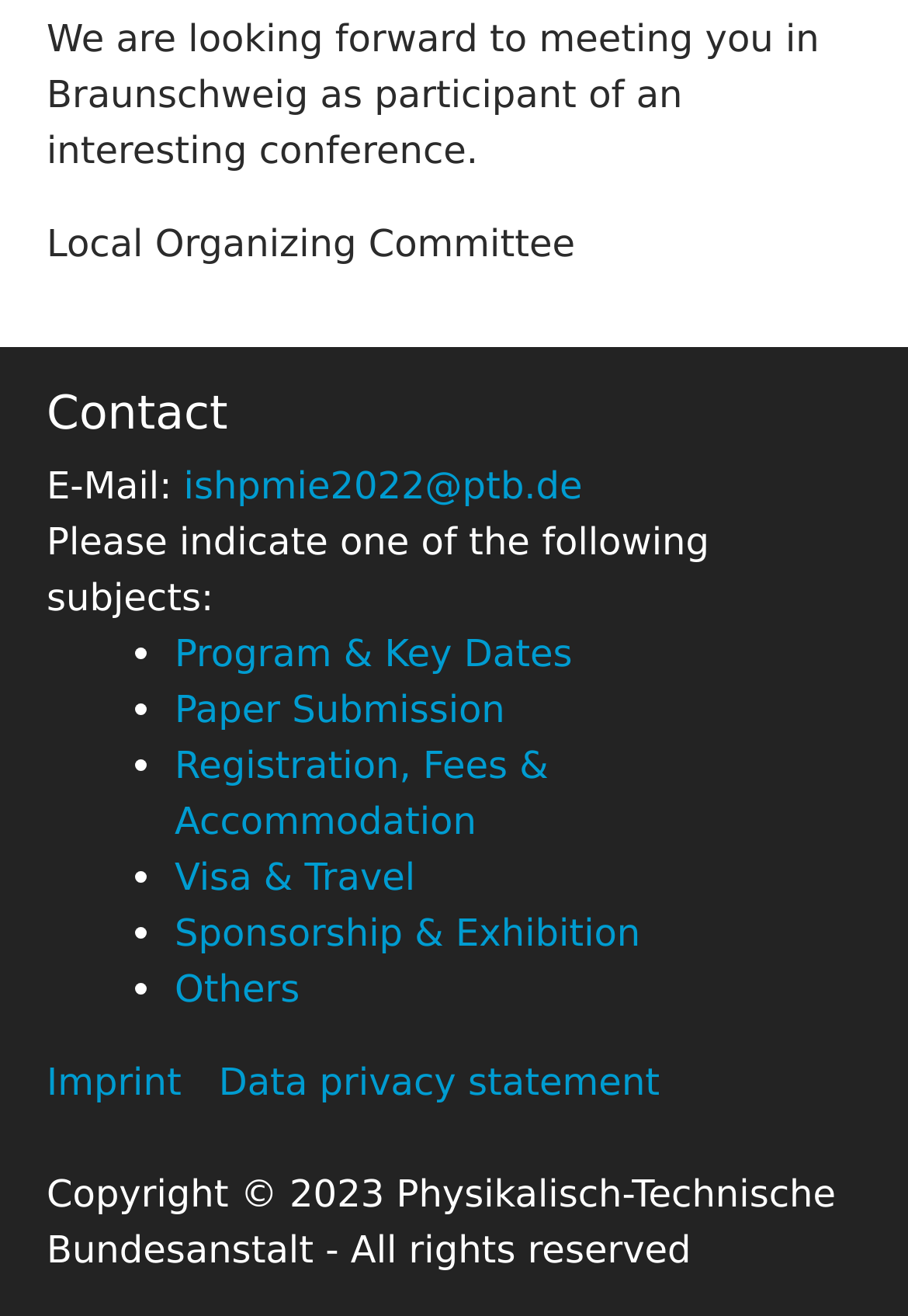Determine the bounding box coordinates (top-left x, top-left y, bottom-right x, bottom-right y) of the UI element described in the following text: ishpmie2022@ptb.de

[0.202, 0.352, 0.642, 0.385]